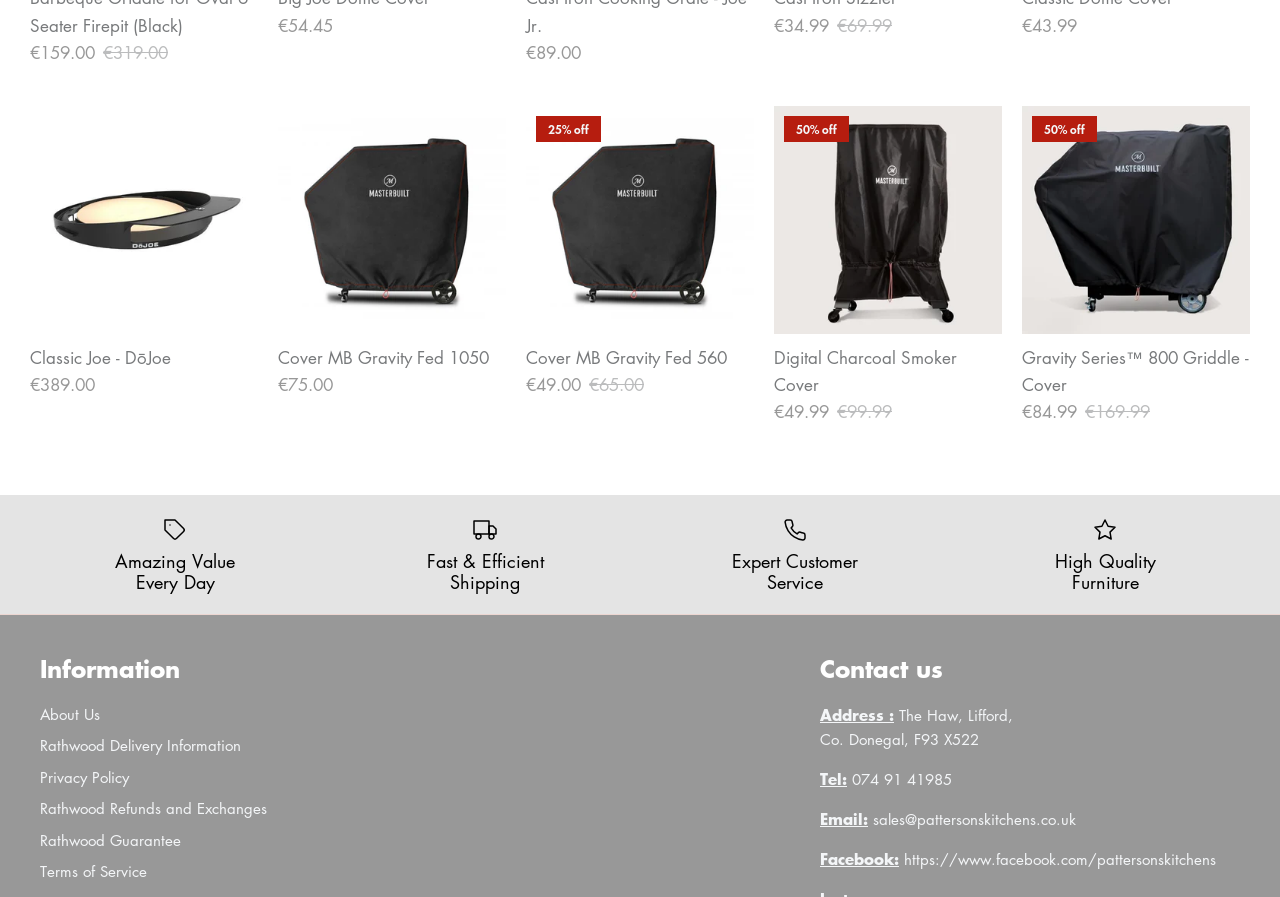Please answer the following question using a single word or phrase: 
What is the brand name of the products?

Rathwood